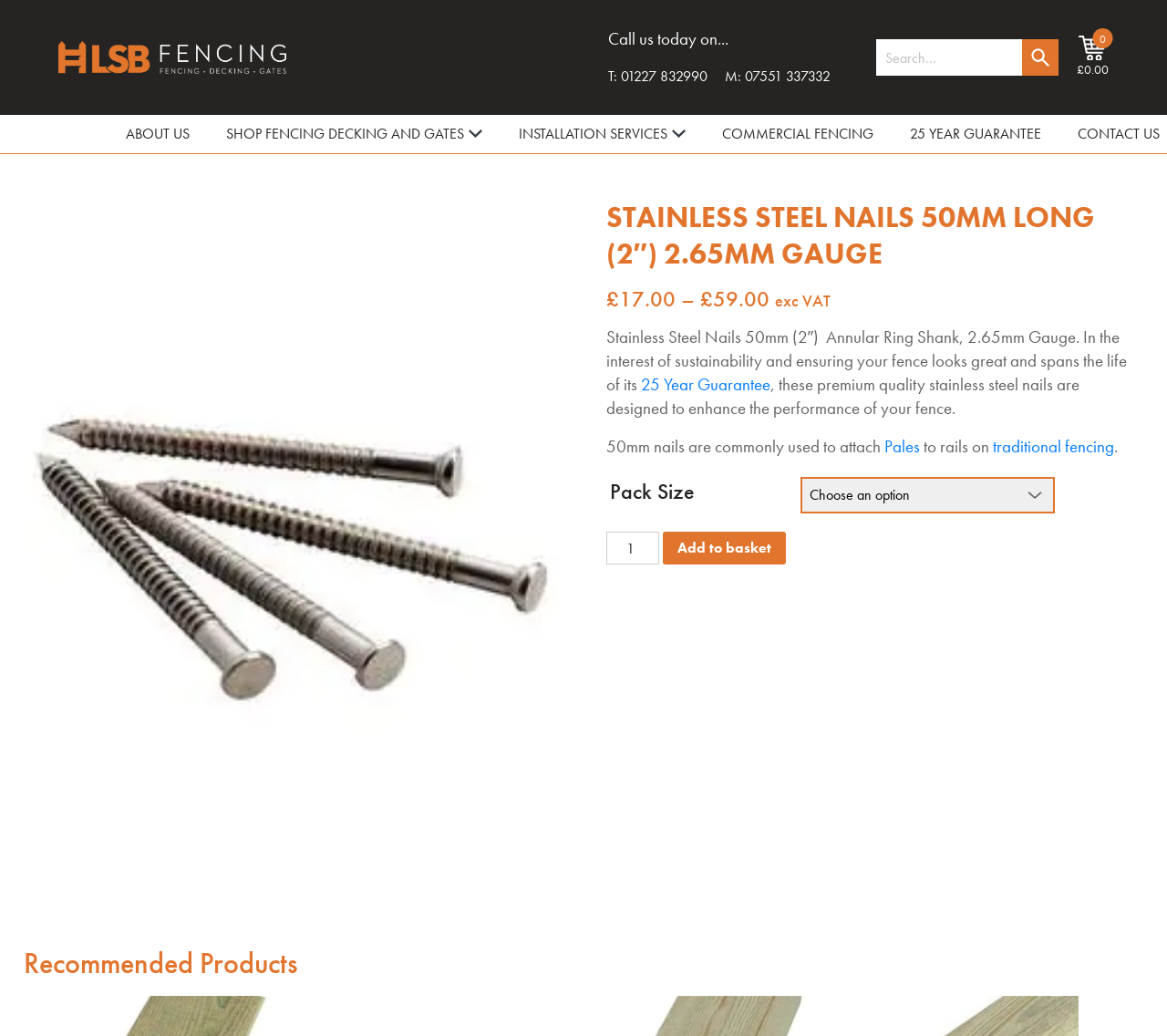Respond with a single word or phrase to the following question: What is the guarantee period of the stainless steel nails?

25 years